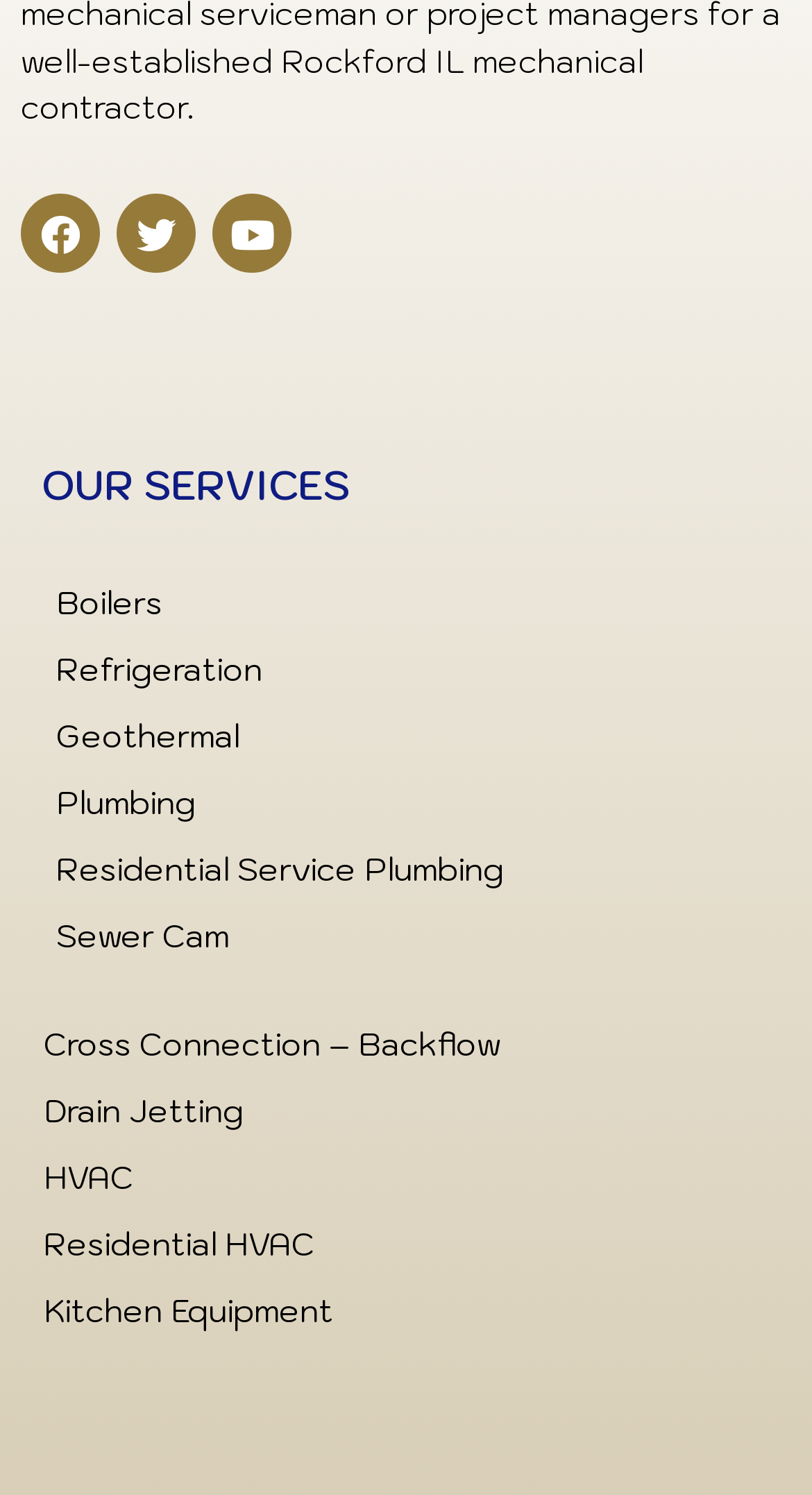How many types of plumbing services are listed?
Look at the screenshot and give a one-word or phrase answer.

2